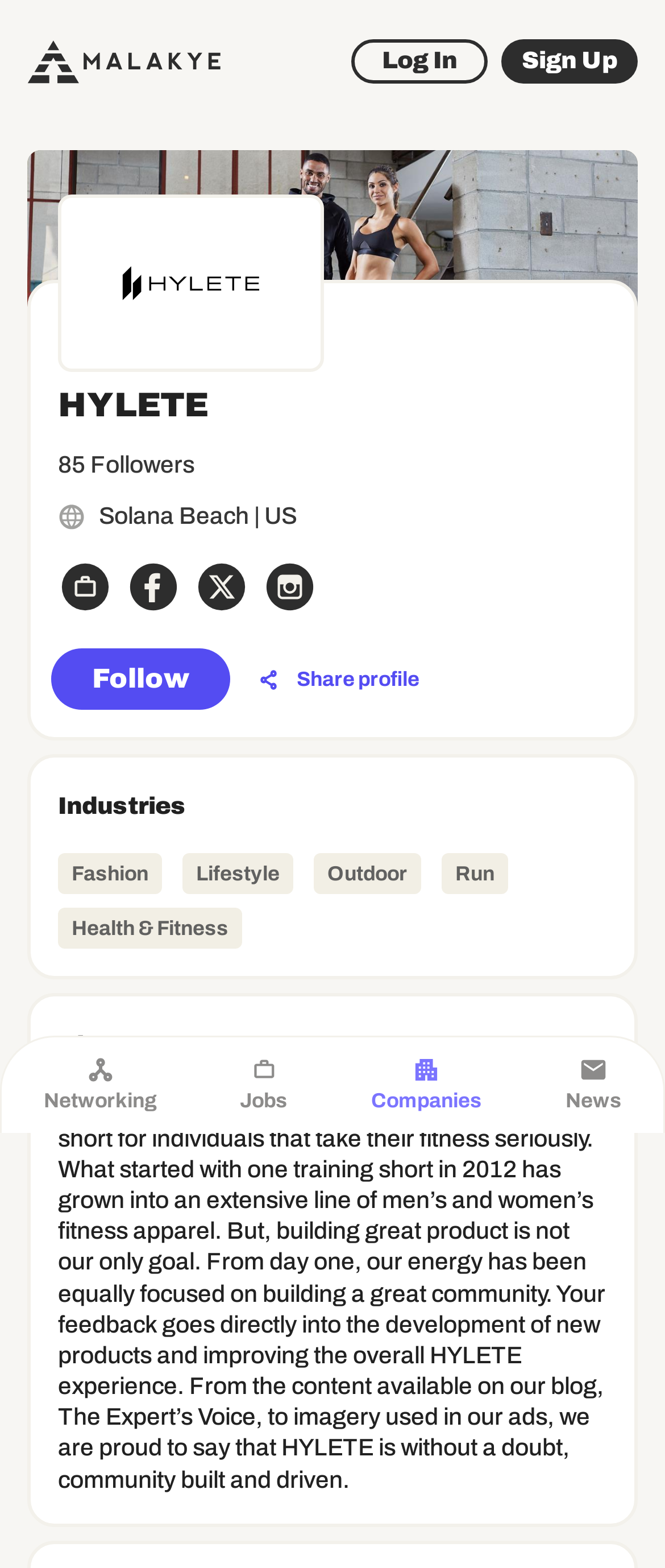Locate the bounding box coordinates of the element you need to click to accomplish the task described by this instruction: "Follow HYLETE".

[0.077, 0.414, 0.346, 0.453]